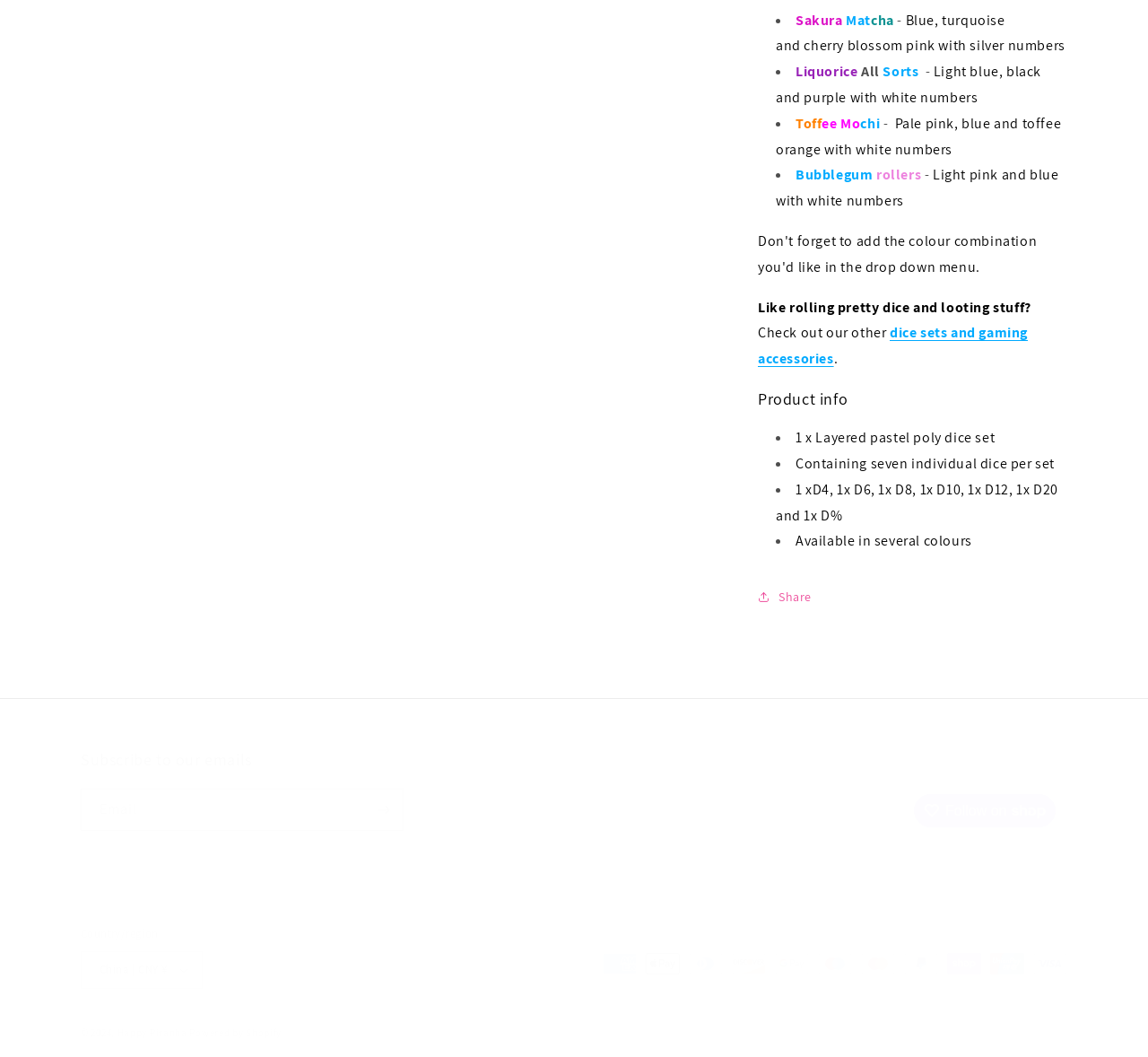What is the purpose of the button 'Subscribe'?
From the screenshot, provide a brief answer in one word or phrase.

To subscribe to emails